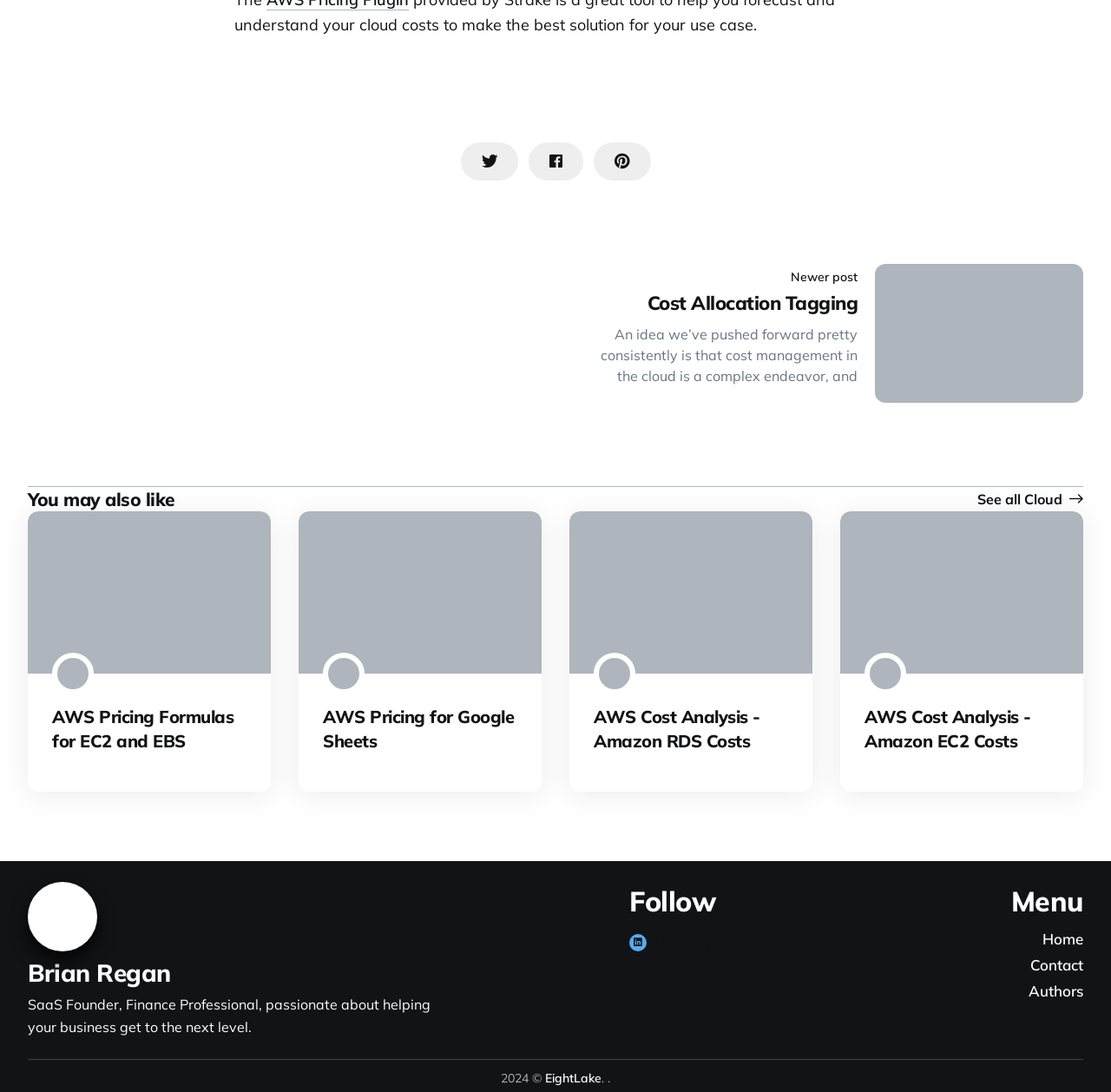What is the topic of the article?
Please use the image to provide a one-word or short phrase answer.

Cost Allocation Tagging